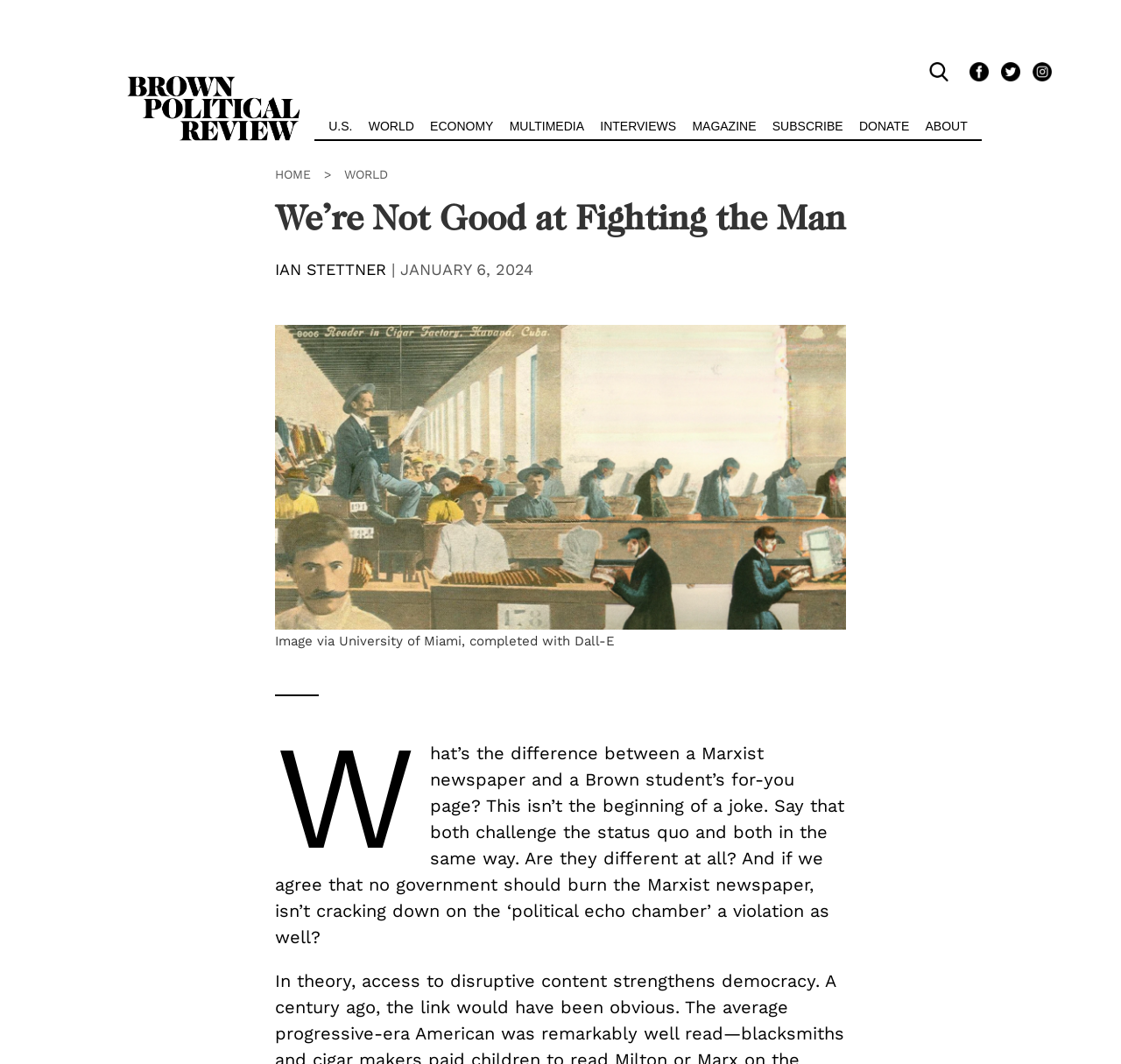Please identify the bounding box coordinates of the clickable area that will fulfill the following instruction: "visit Facebook page". The coordinates should be in the format of four float numbers between 0 and 1, i.e., [left, top, right, bottom].

[0.857, 0.059, 0.885, 0.072]